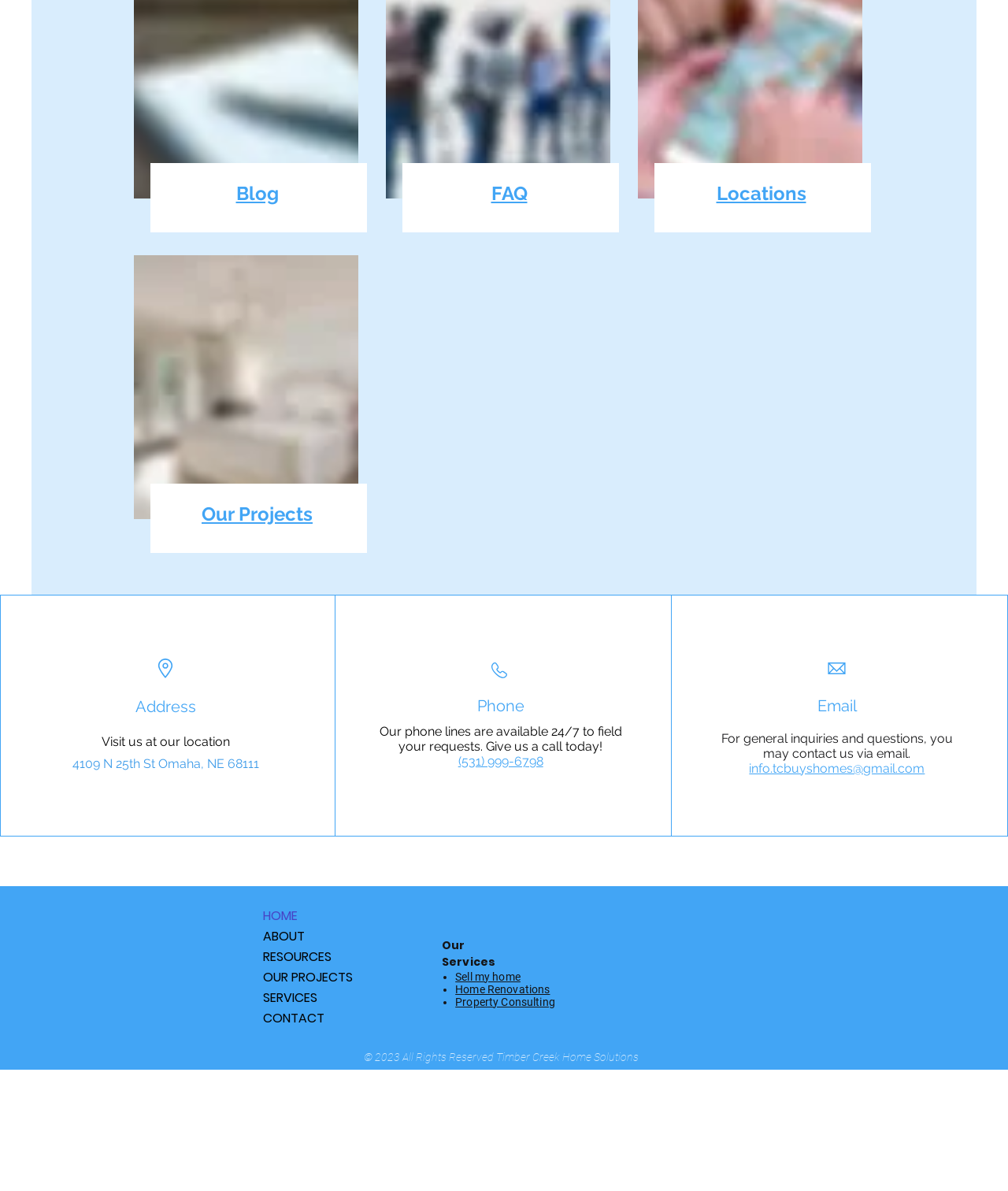Provide the bounding box coordinates of the HTML element this sentence describes: "Sell my home". The bounding box coordinates consist of four float numbers between 0 and 1, i.e., [left, top, right, bottom].

[0.452, 0.814, 0.516, 0.825]